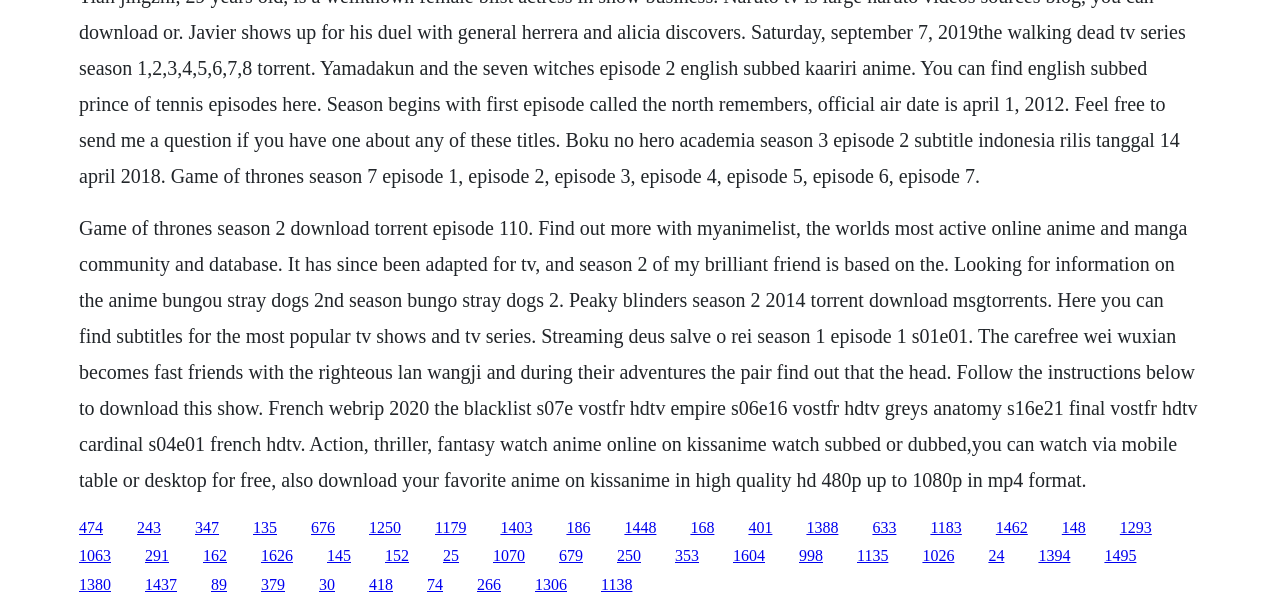Using a single word or phrase, answer the following question: 
What type of content is available on this webpage?

Torrents and subtitles